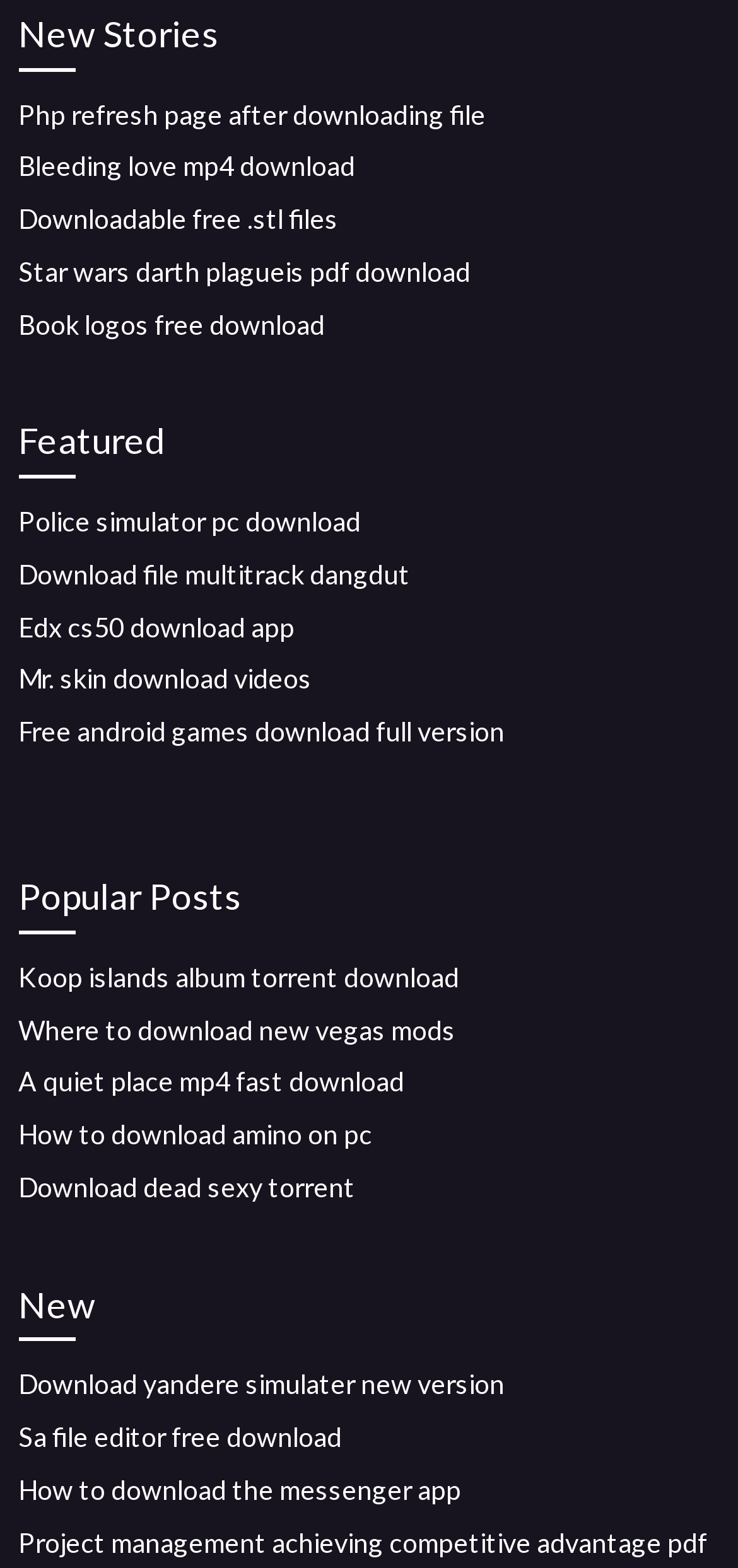Please determine the bounding box coordinates for the UI element described here. Use the format (top-left x, top-left y, bottom-right x, bottom-right y) with values bounded between 0 and 1: Sa file editor free download

[0.025, 0.906, 0.463, 0.927]